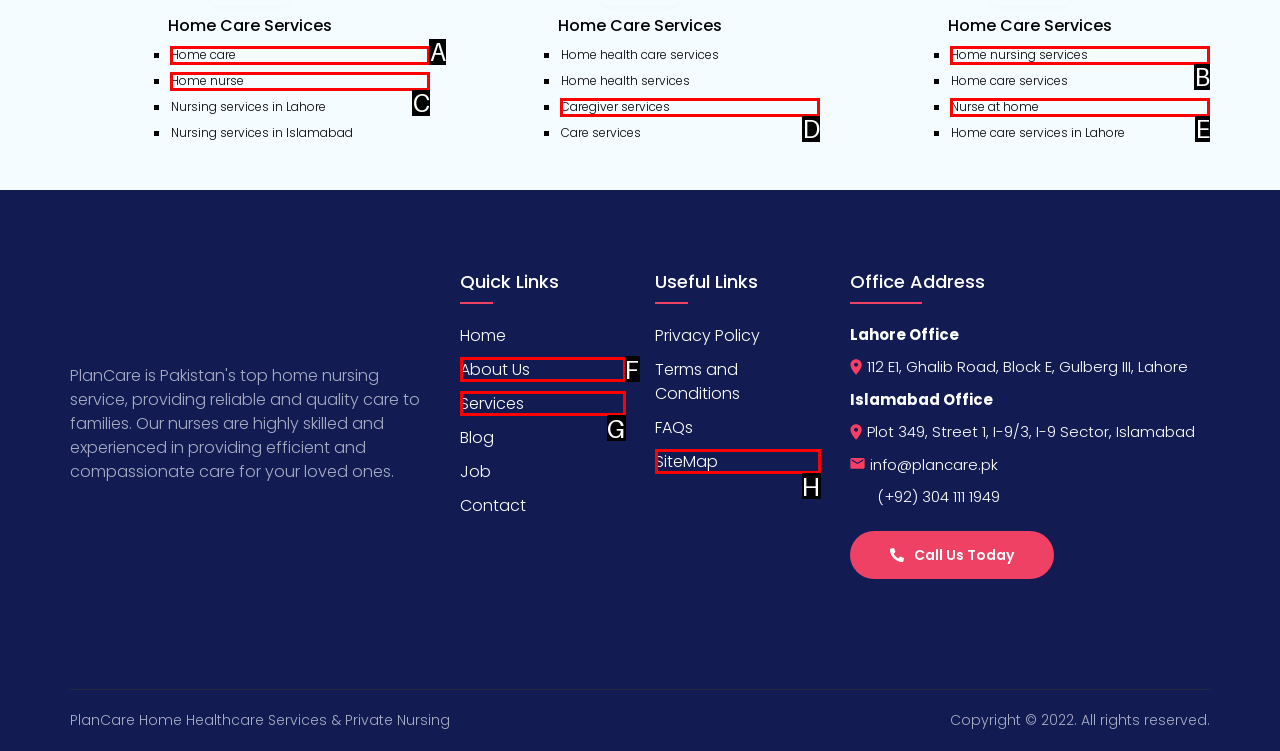Determine the HTML element that best aligns with the description: Home nursing services
Answer with the appropriate letter from the listed options.

B